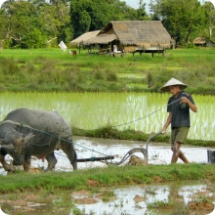Please answer the following question using a single word or phrase: 
What is visible through the trees in the background?

rustic wooden hut